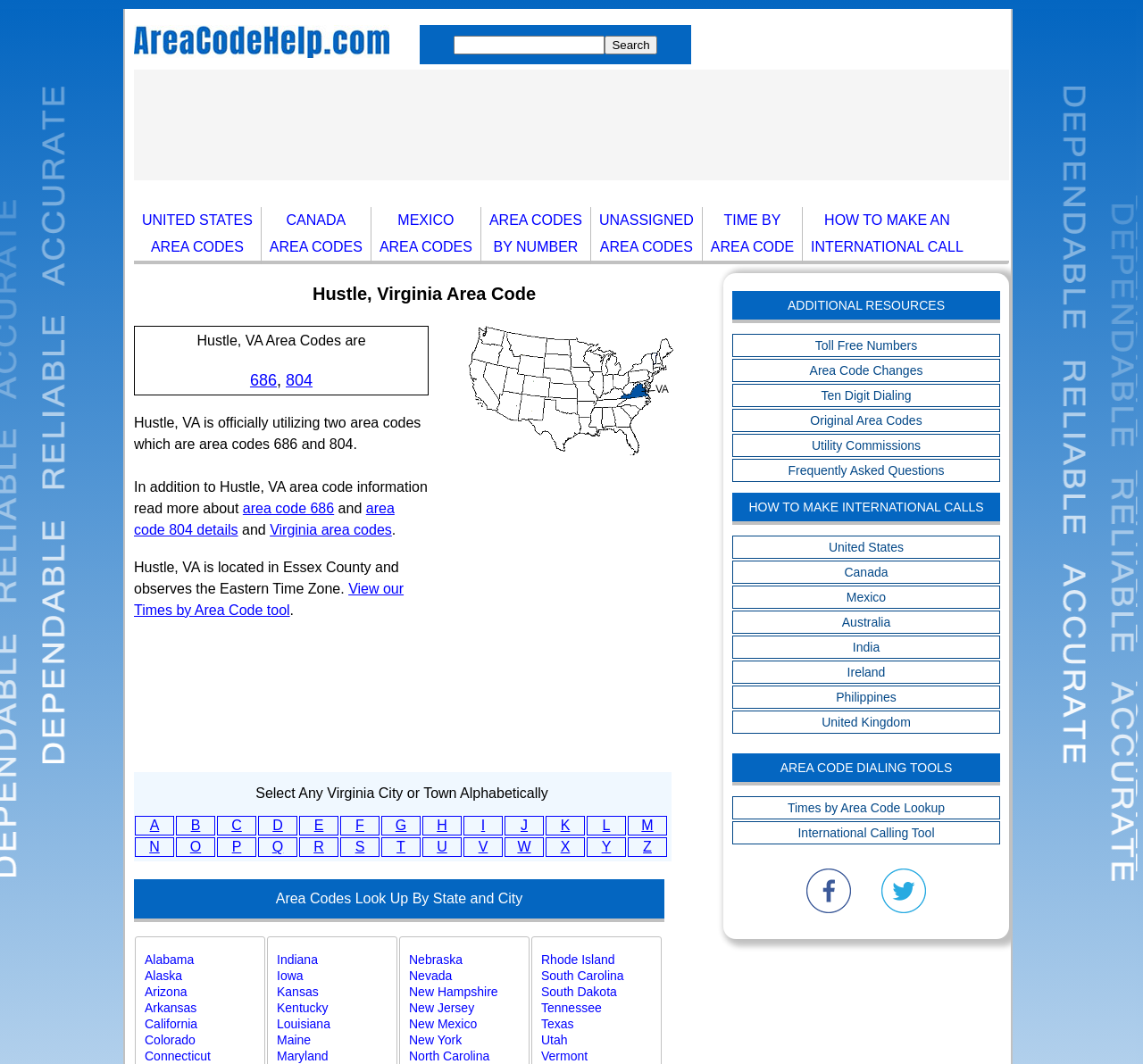Please extract the title of the webpage.

Hustle, Virginia Area Code
